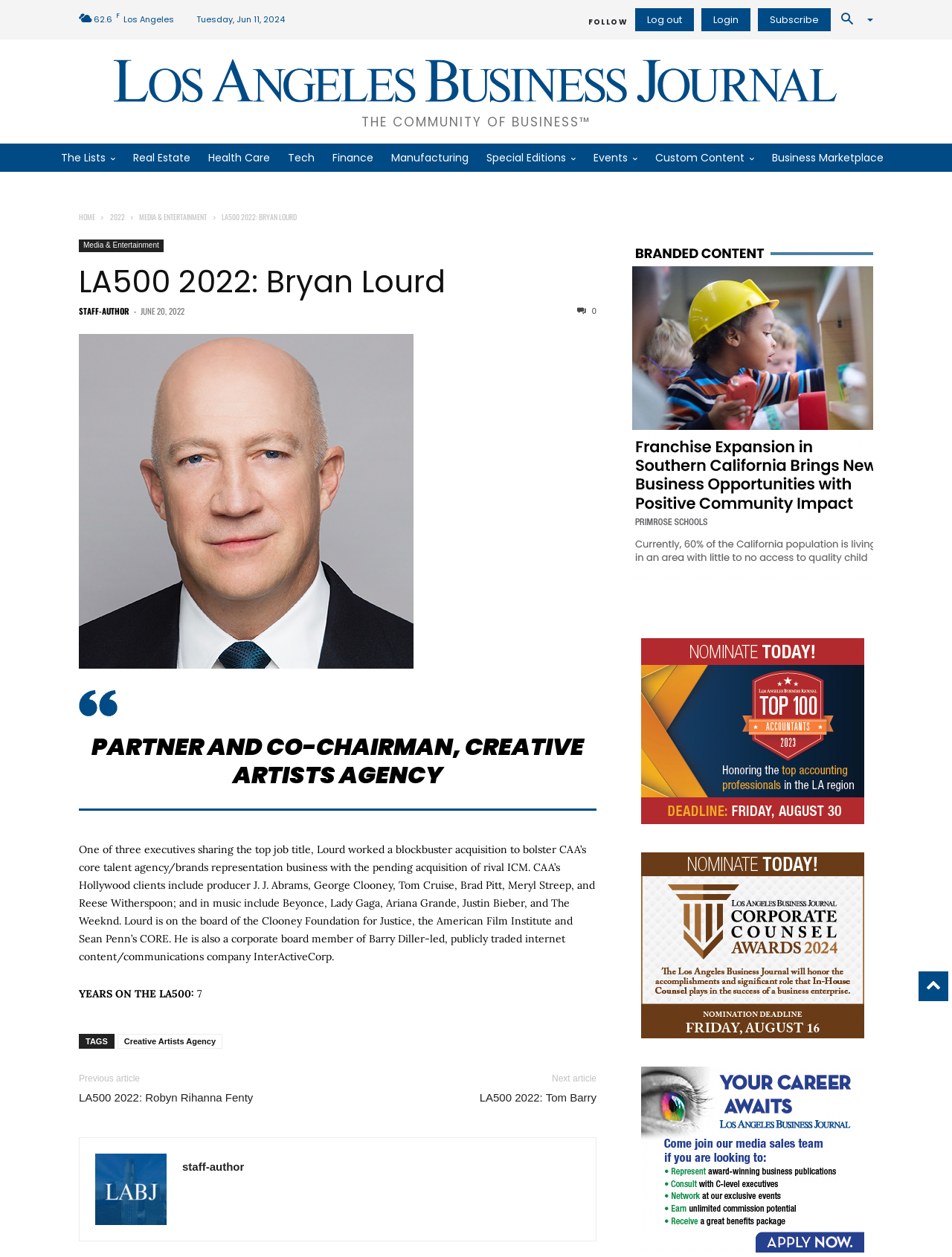Explain in detail what you observe on this webpage.

This webpage appears to be an article about Bryan Lourd, a partner and co-chairman of Creative Artists Agency, from the Los Angeles Business Journal's LA500 2022 list. 

At the top of the page, there are several links and icons, including social media links, a login/logout button, and a subscribe button. Below this, there is a navigation menu with links to different sections of the website, such as "The Lists", "Real Estate", "Health Care", and "Events". 

The main article is divided into sections. The first section has a heading "LA500 2022: Bryan Lourd" and a subheading "Media & Entertainment". Below this, there is a link to the article and a timestamp "JUNE 20, 2022". 

To the right of the heading, there is a small icon with the number "0" in it. Below the heading, there is a large image of Bryan Lourd. 

The next section is a blockquote with a quote from Bryan Lourd, describing his role as partner and co-chairman of Creative Artists Agency. 

The following section is a paragraph of text describing Bryan Lourd's work, including a blockbuster acquisition and his clients in the entertainment industry. 

Below this, there is a section with the heading "YEARS ON THE LA500:" and the number "7". 

At the bottom of the page, there is a footer section with links to related articles, tags, and a navigation menu. There are also several advertisements scattered throughout the page.